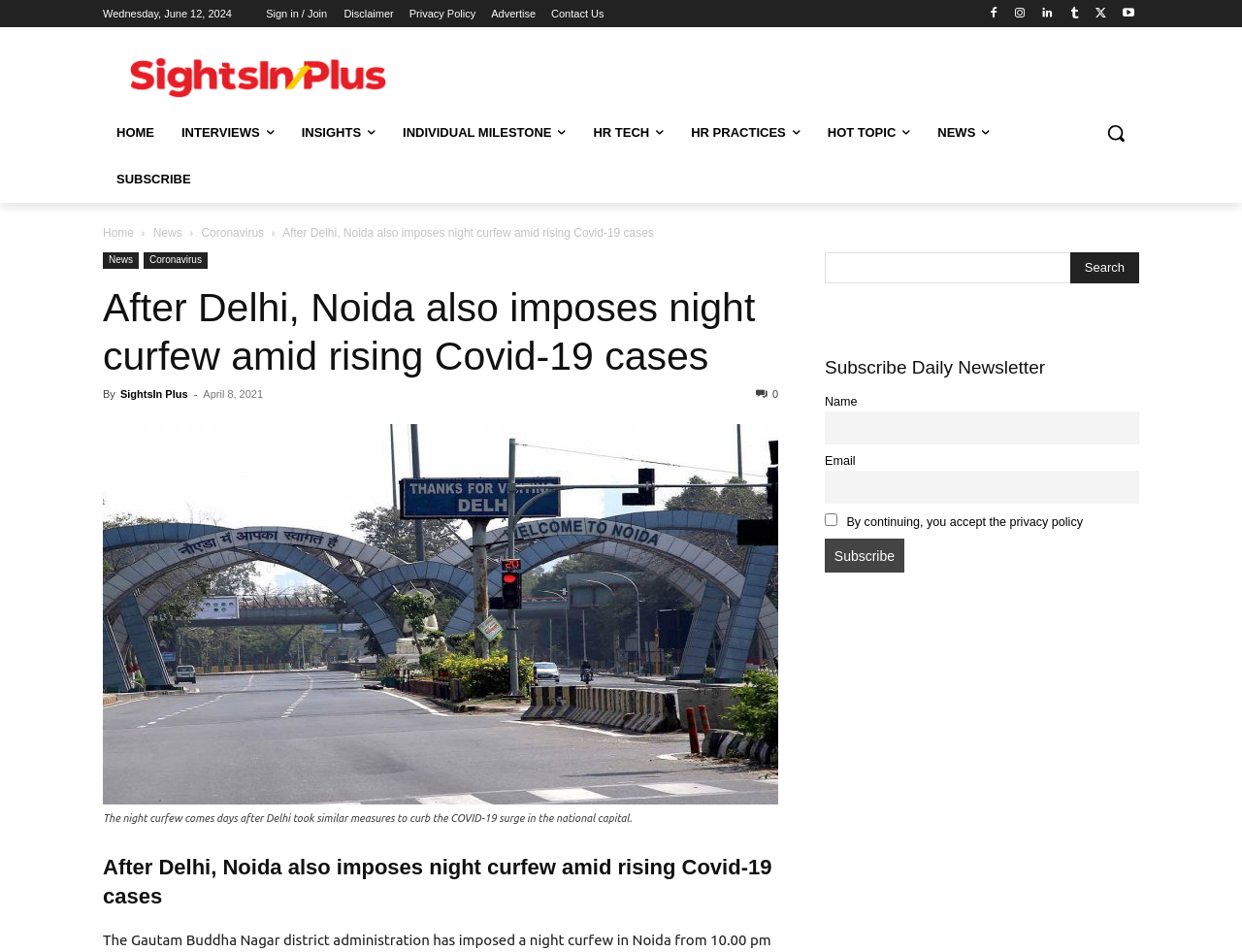Give a detailed account of the webpage.

This webpage appears to be a news article from SightsIn Plus, with a focus on the COVID-19 pandemic. At the top of the page, there is a navigation bar with links to various sections, including "Home", "News", "Coronavirus", and others. Below this, there is a prominent headline reading "After Delhi, Noida also imposes night curfew amid rising Covid-19 cases". 

To the left of the headline, there is a small image of the SightsIn Plus logo. Below the headline, there is a byline indicating that the article was written by SightsIn Plus, along with the date "April 8, 2021". 

The main content of the article is divided into two sections. The first section appears to be a summary or introduction, with a brief paragraph of text. The second section is a larger block of text, accompanied by a figure or image. The image is captioned with a description of the night curfew measures being taken in Noida.

On the right-hand side of the page, there is a complementary section with a search bar and a subscription form. The search bar allows users to search for specific topics or keywords, while the subscription form allows users to sign up for a daily newsletter. The form includes fields for name and email, as well as a checkbox to accept the privacy policy.

At the very top of the page, there are several links to other sections of the website, including "Sign in / Join", "Disclaimer", "Privacy Policy", and "Advertise". There are also several social media links, represented by icons.